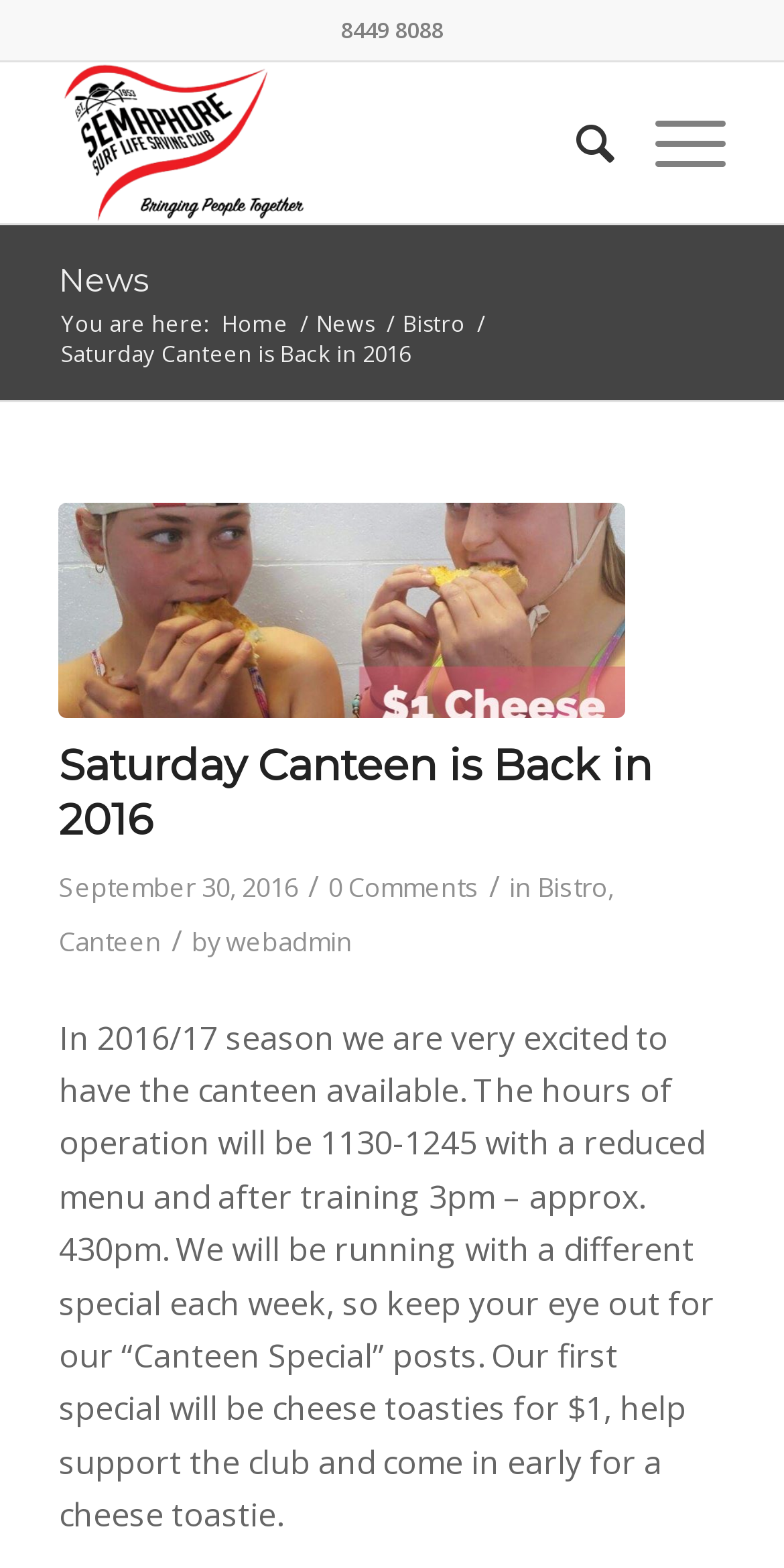Identify the bounding box coordinates of the part that should be clicked to carry out this instruction: "Search the website".

[0.684, 0.04, 0.784, 0.142]